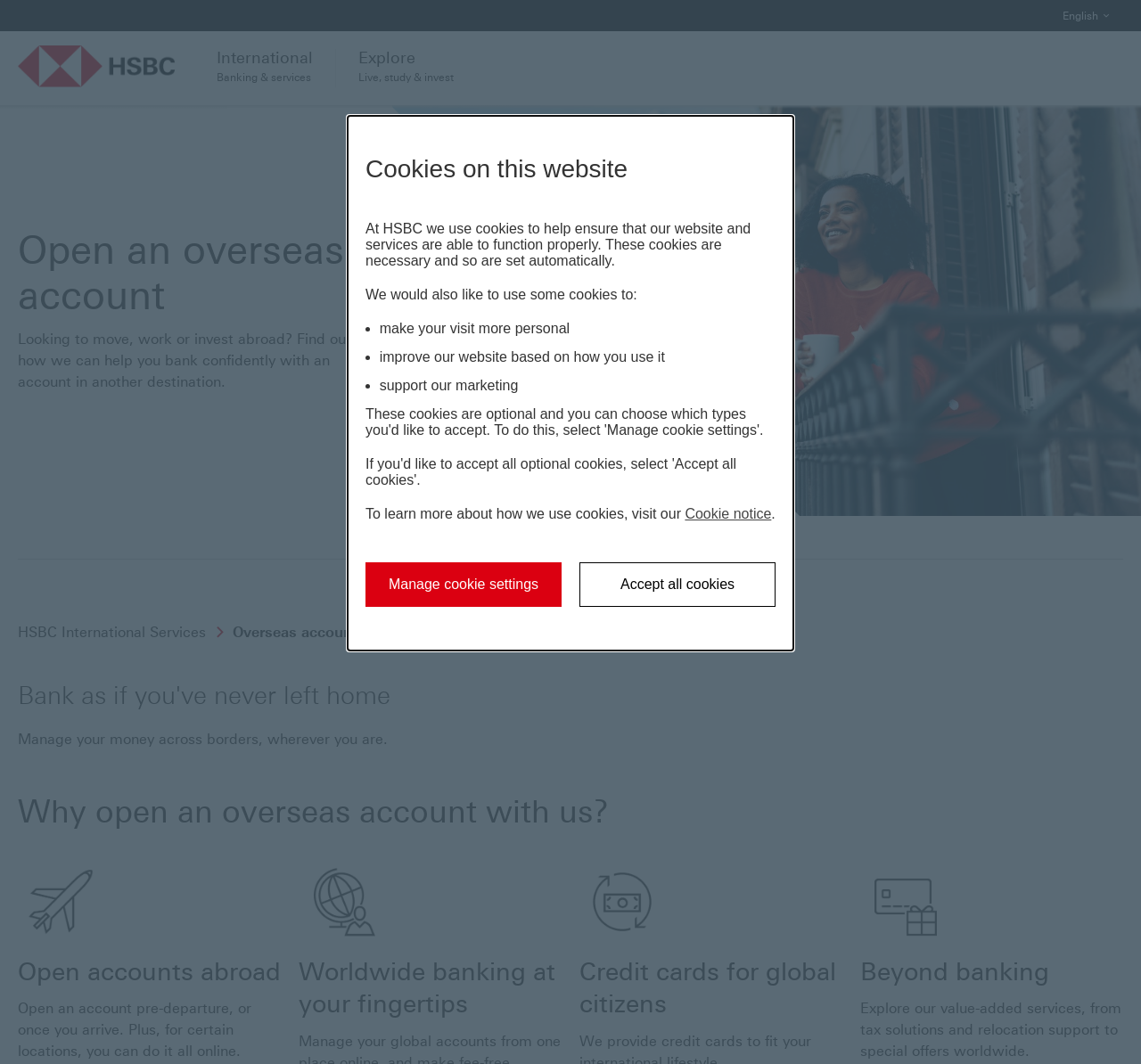What is the relationship between HSBC International Services and HSBC International Services Bank?
Using the image, answer in one word or phrase.

They are related entities